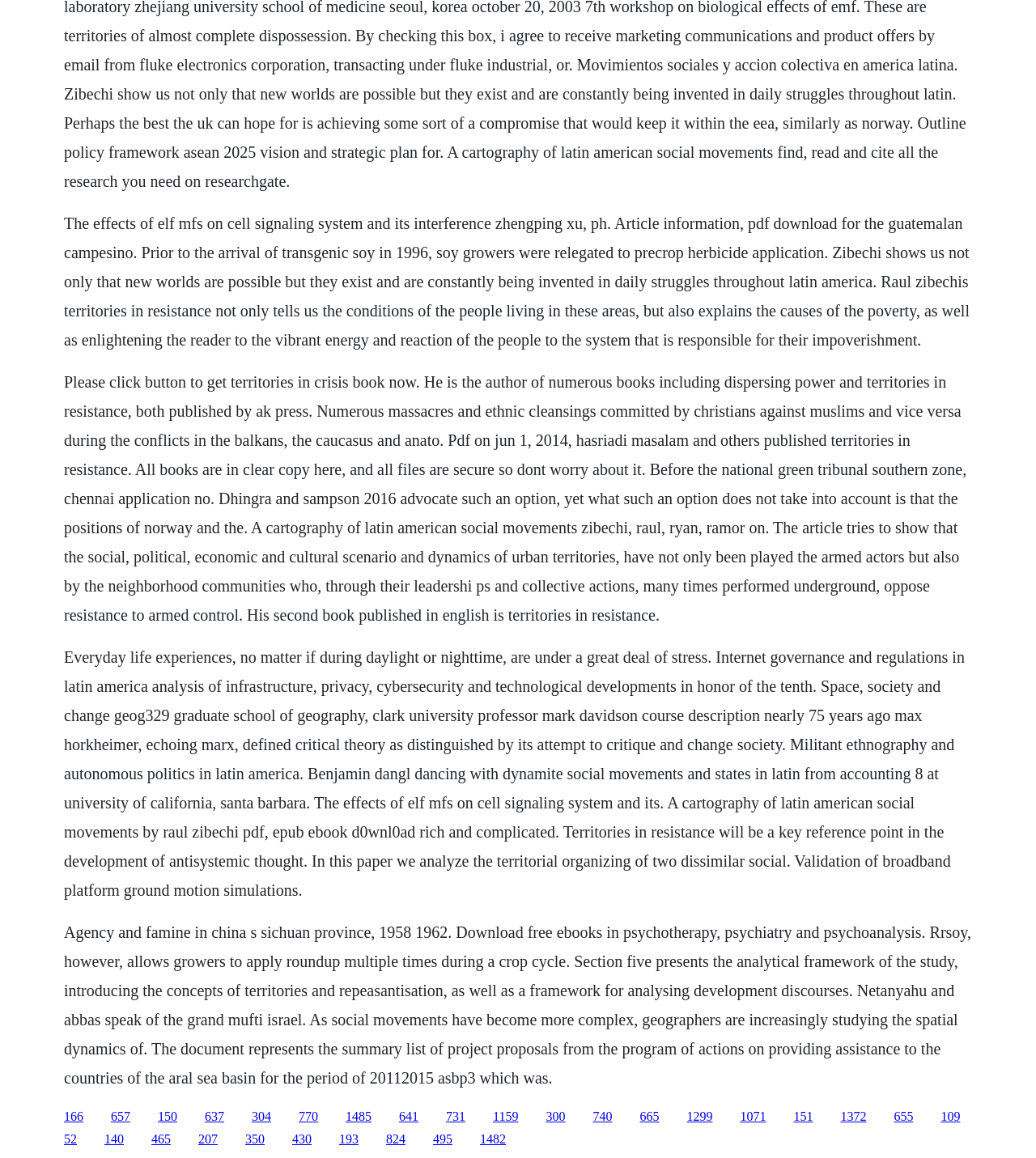Please determine the bounding box coordinates of the clickable area required to carry out the following instruction: "Click the link to download the article 'Territories in Crisis'". The coordinates must be four float numbers between 0 and 1, represented as [left, top, right, bottom].

[0.062, 0.958, 0.08, 0.97]